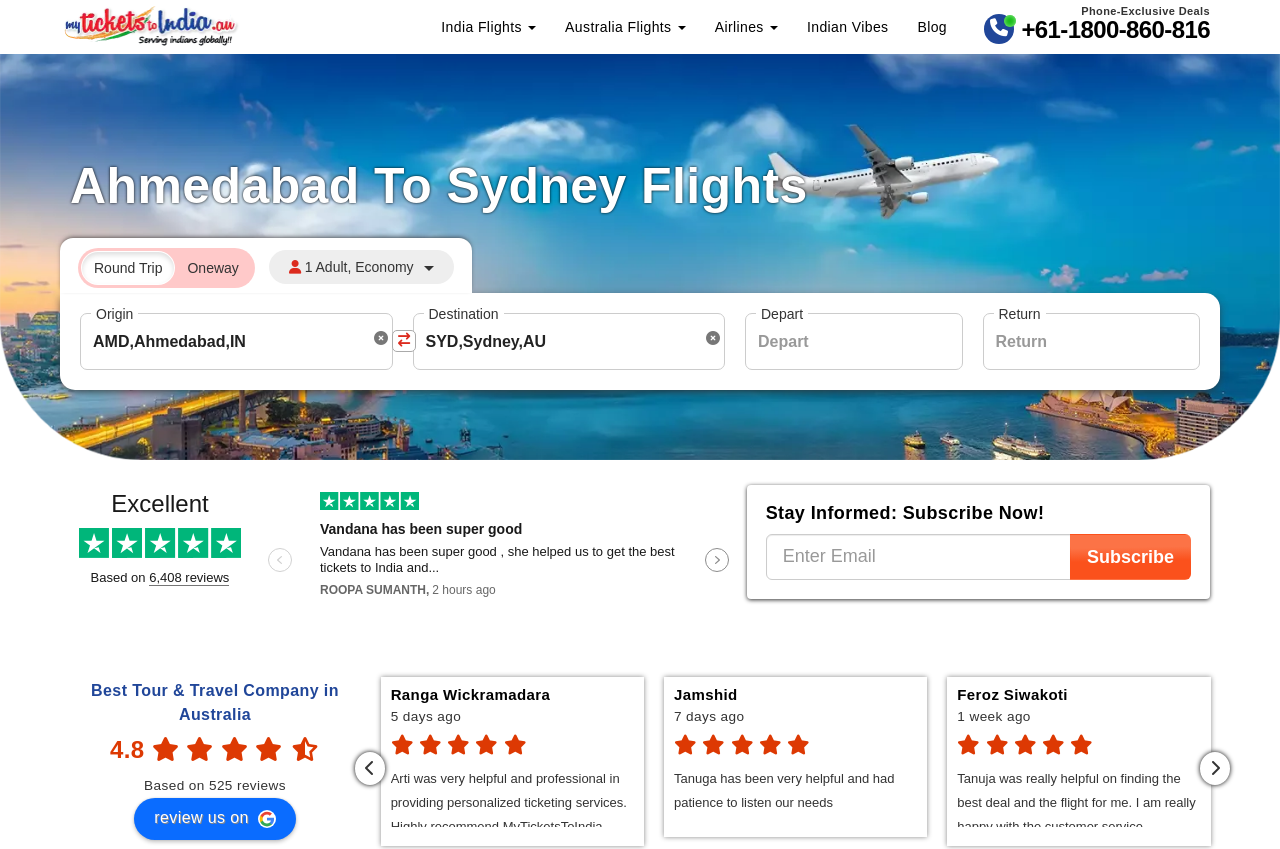Answer the question below with a single word or a brief phrase: 
What is the name of the company?

MyTicketsToIndia